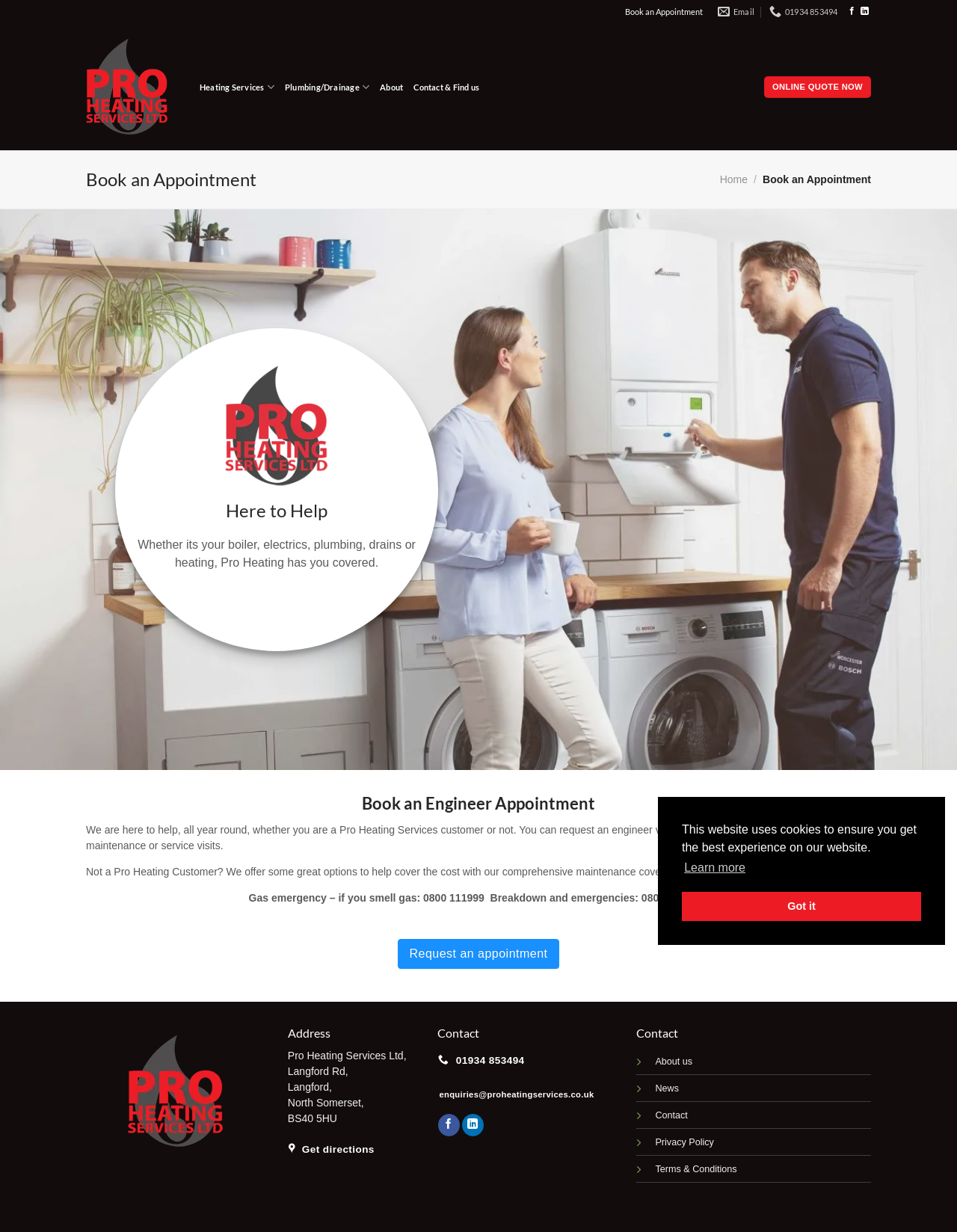Give a concise answer of one word or phrase to the question: 
What is the address of Pro Heating Services?

Langford Rd, Langford, North Somerset, BS40 5HU